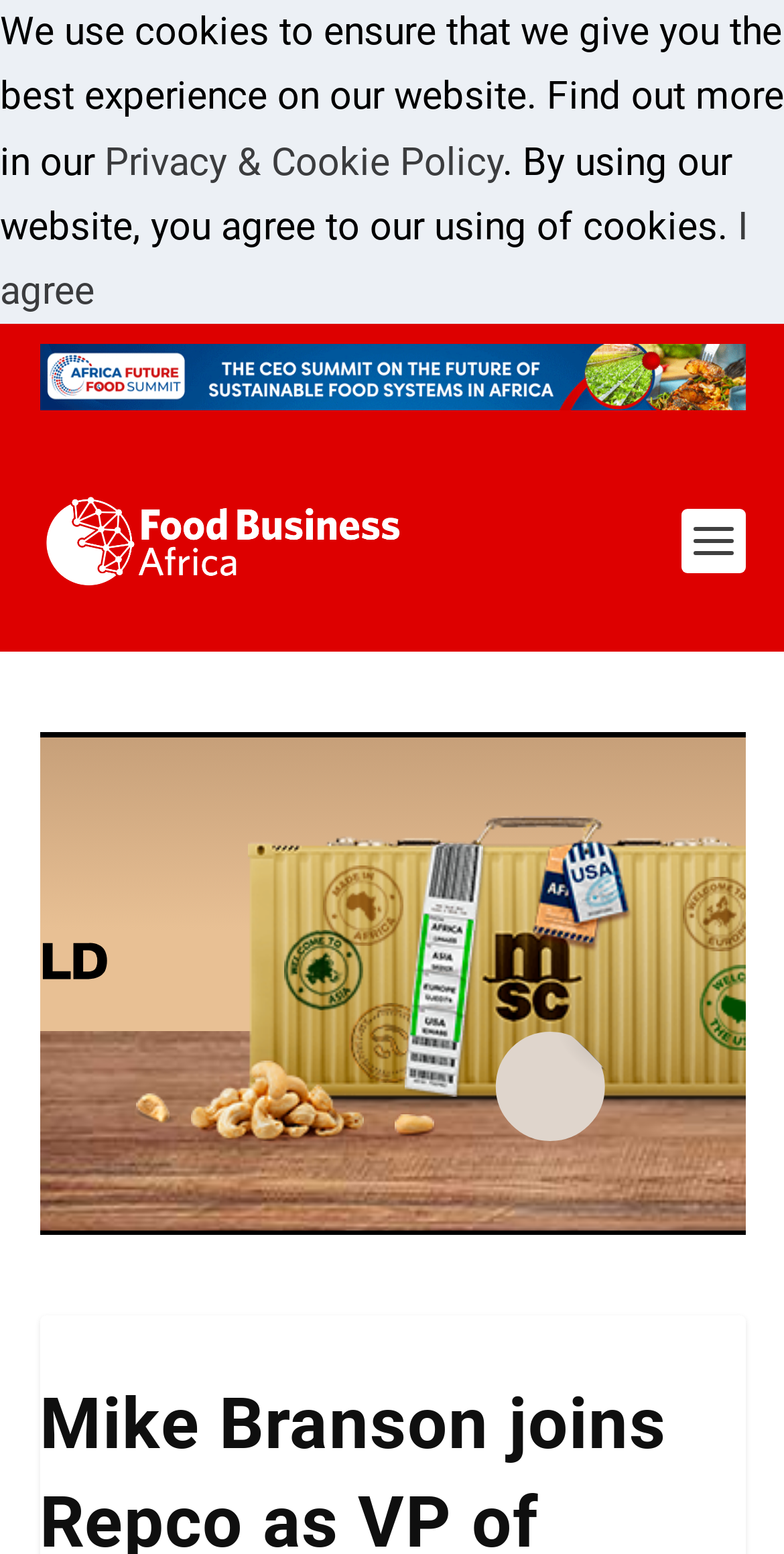Reply to the question with a single word or phrase:
How many years did Mike Branson spend at Sefar Inc.?

23-plus years